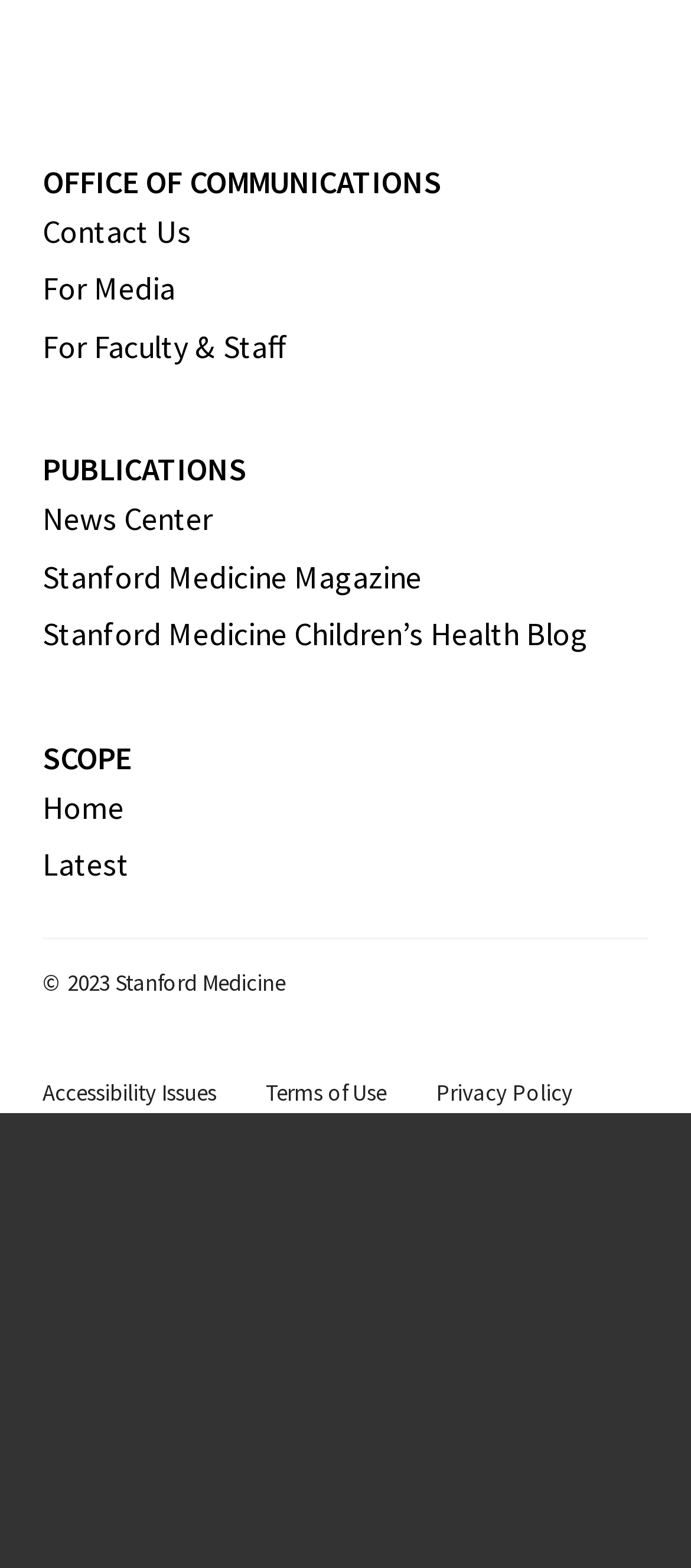How many links are there in the 'PUBLICATIONS' section?
Give a one-word or short phrase answer based on the image.

3